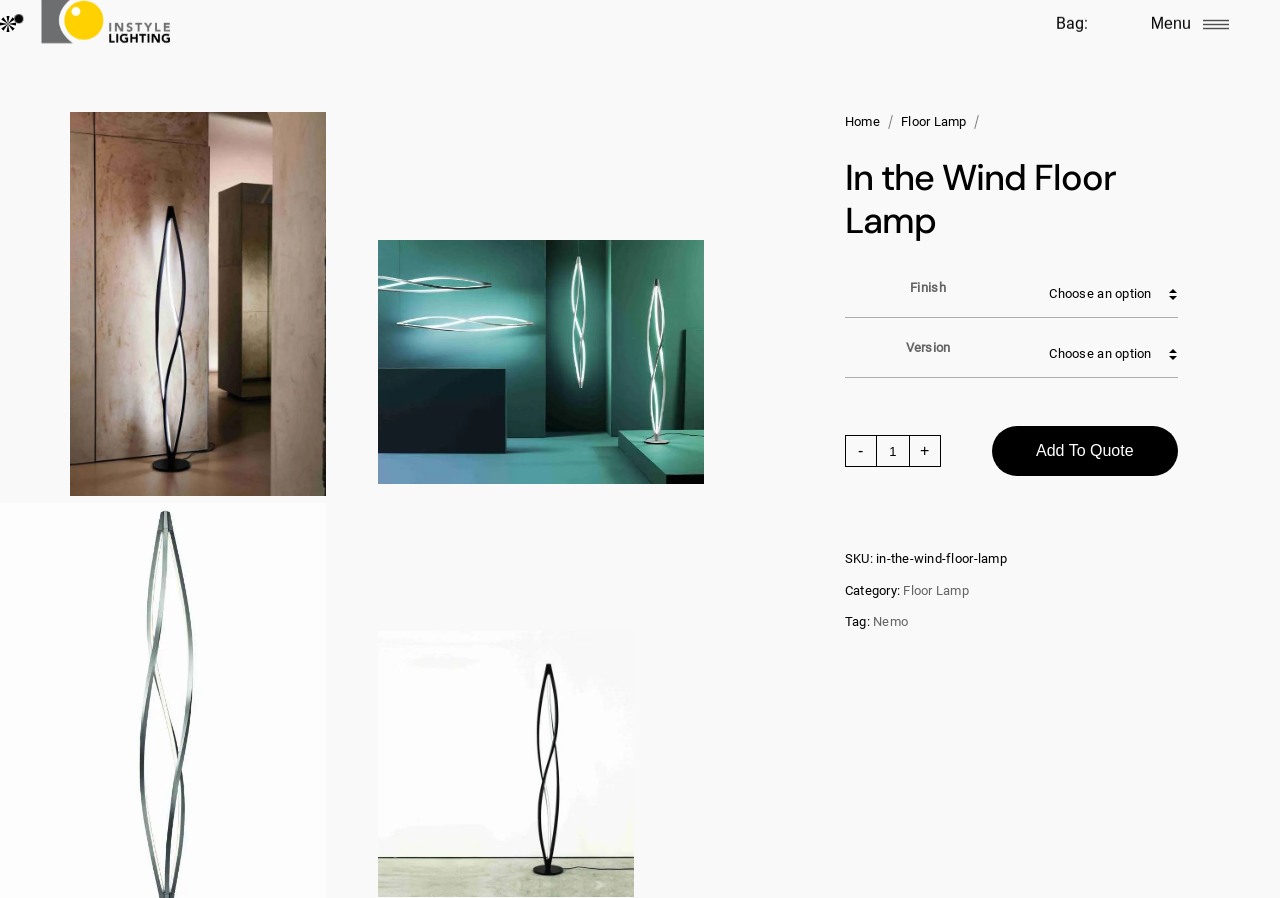What is the category of the product?
Provide a detailed answer to the question using information from the image.

The category of the product can be found in the static text element on the webpage, which is 'Category: Floor Lamp'.